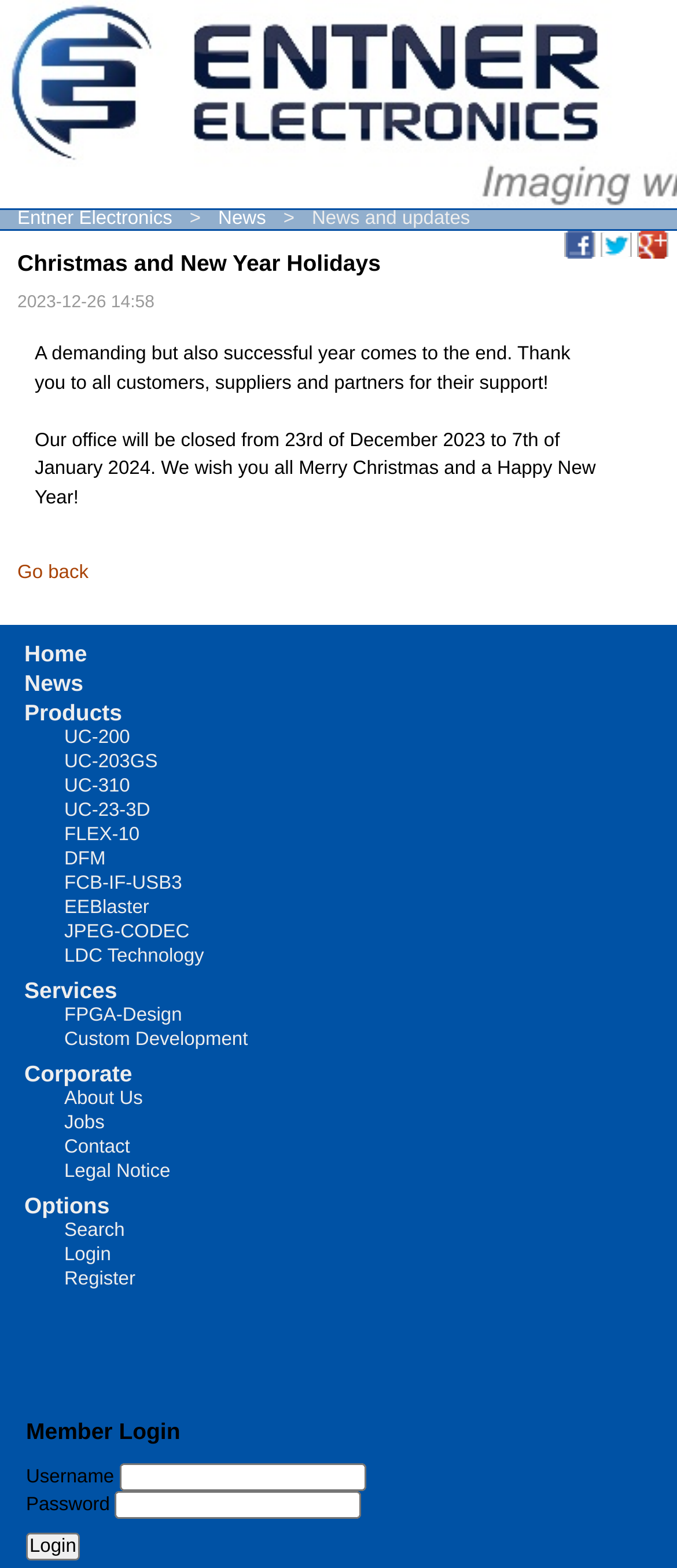Please find the bounding box coordinates of the element's region to be clicked to carry out this instruction: "Share on Facebook".

[0.833, 0.148, 0.879, 0.164]